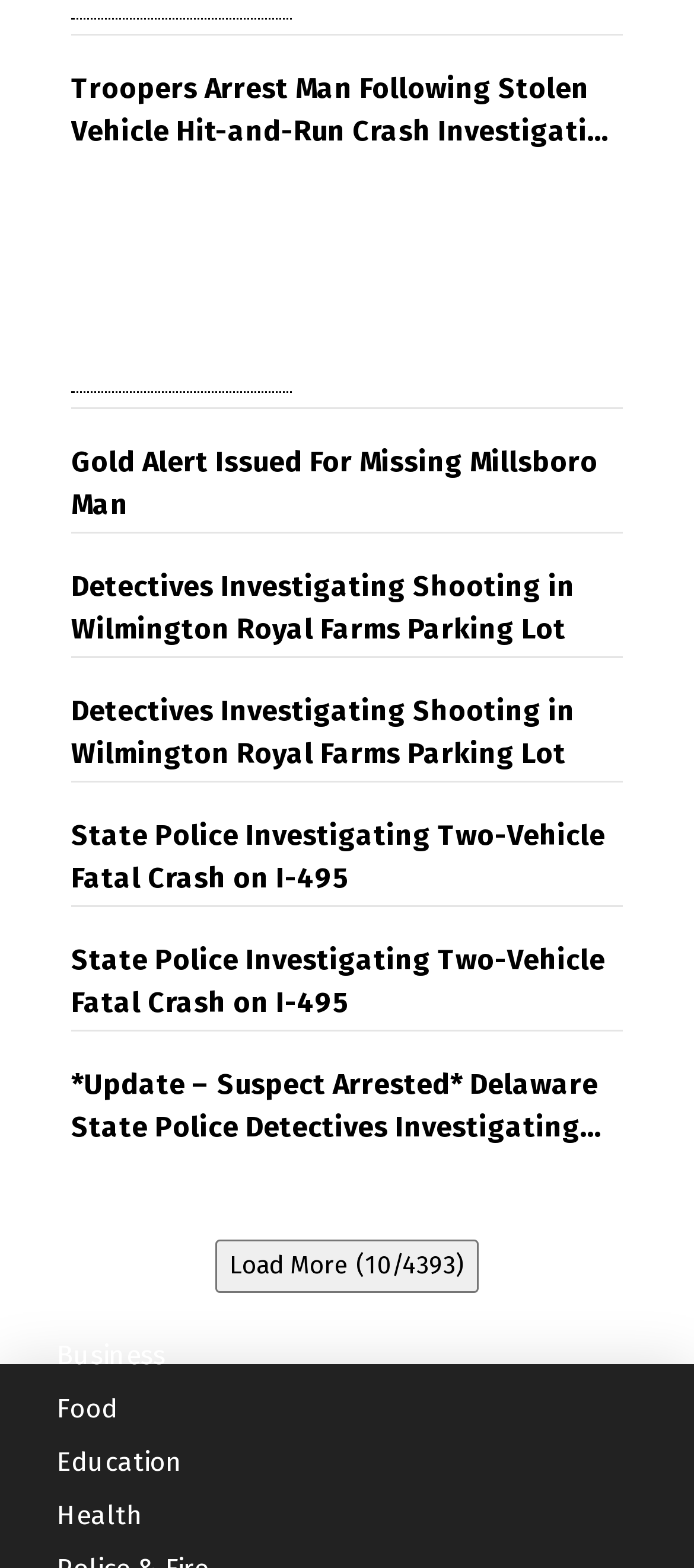Provide your answer in a single word or phrase: 
How many news articles are displayed?

8